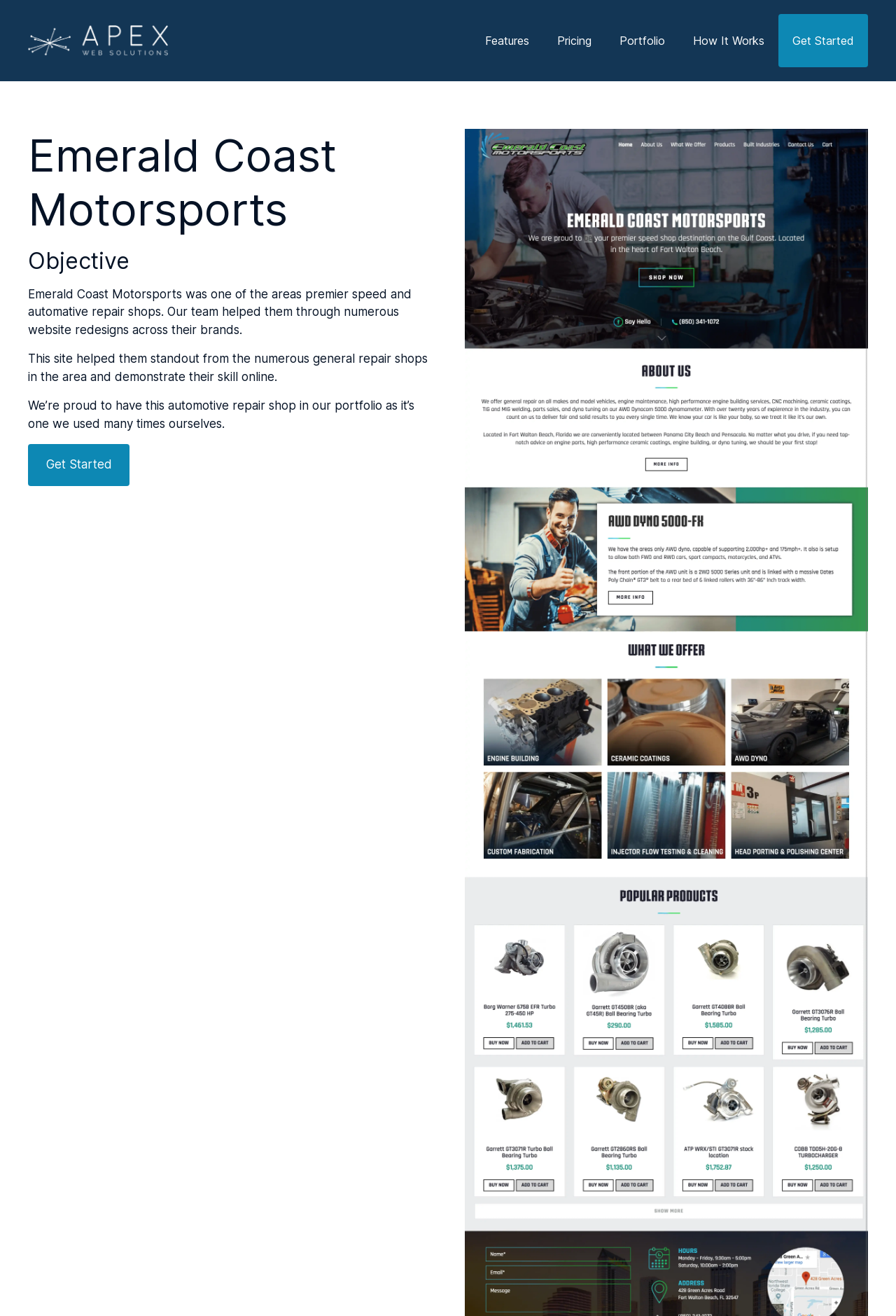Determine the main headline of the webpage and provide its text.

Emerald Coast Motorsports